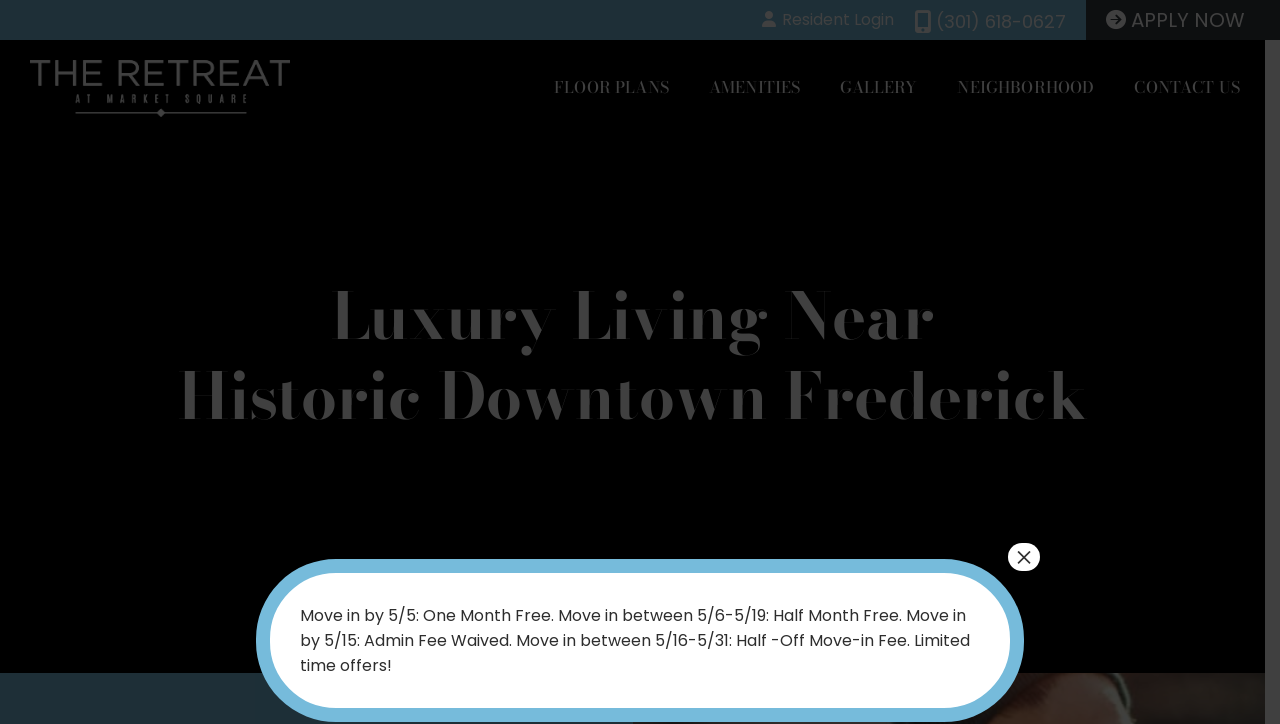What is the promotion for moving in by 5/5?
Examine the image and provide an in-depth answer to the question.

I found the answer by reading the promotional message on the webpage, which lists several limited-time offers for moving in by certain dates. The offer for moving in by 5/5 is 'One Month Free'.